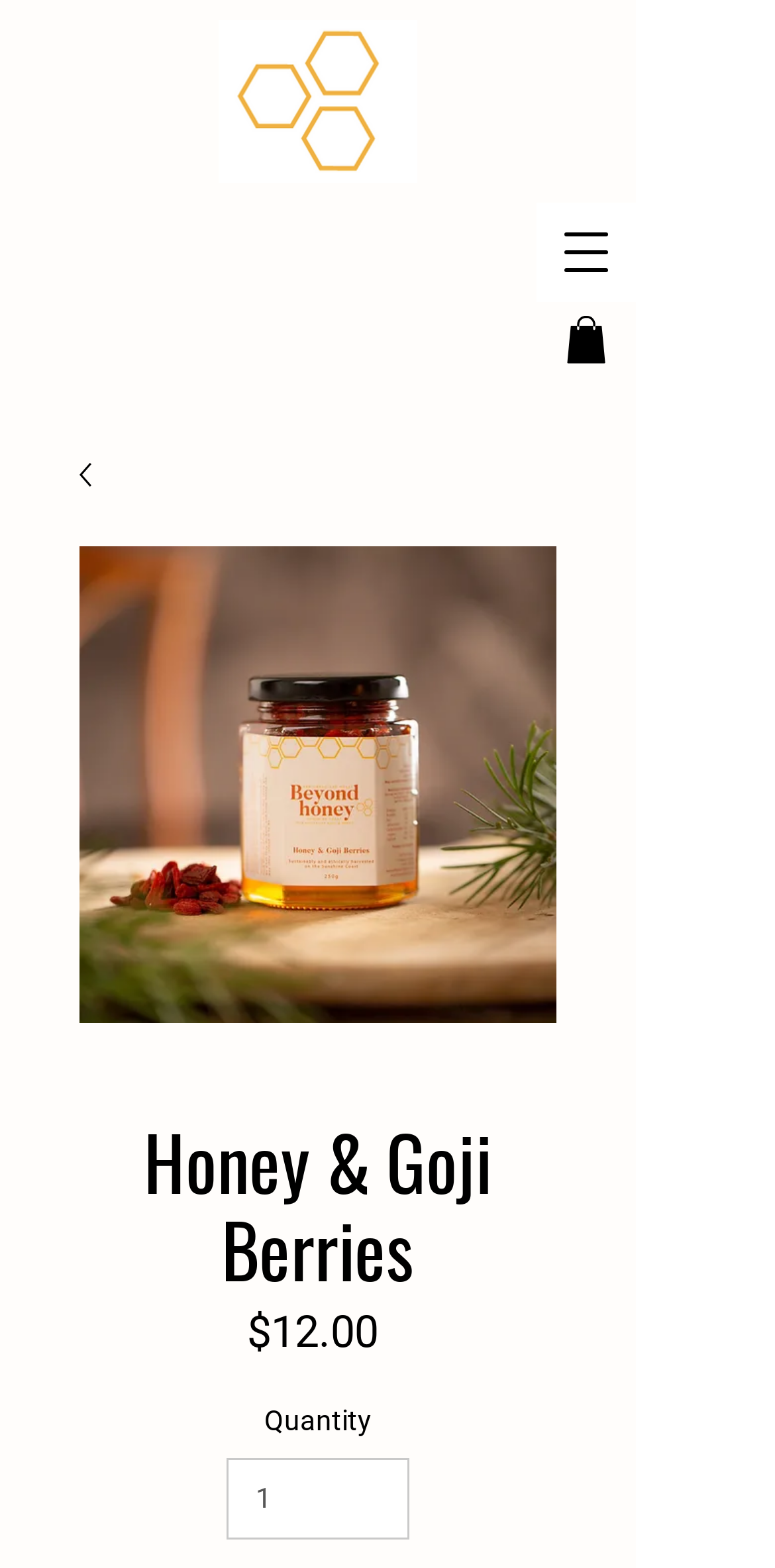Given the element description, predict the bounding box coordinates in the format (top-left x, top-left y, bottom-right x, bottom-right y). Make sure all values are between 0 and 1. Here is the element description: aria-label="Open navigation menu"

[0.692, 0.129, 0.821, 0.193]